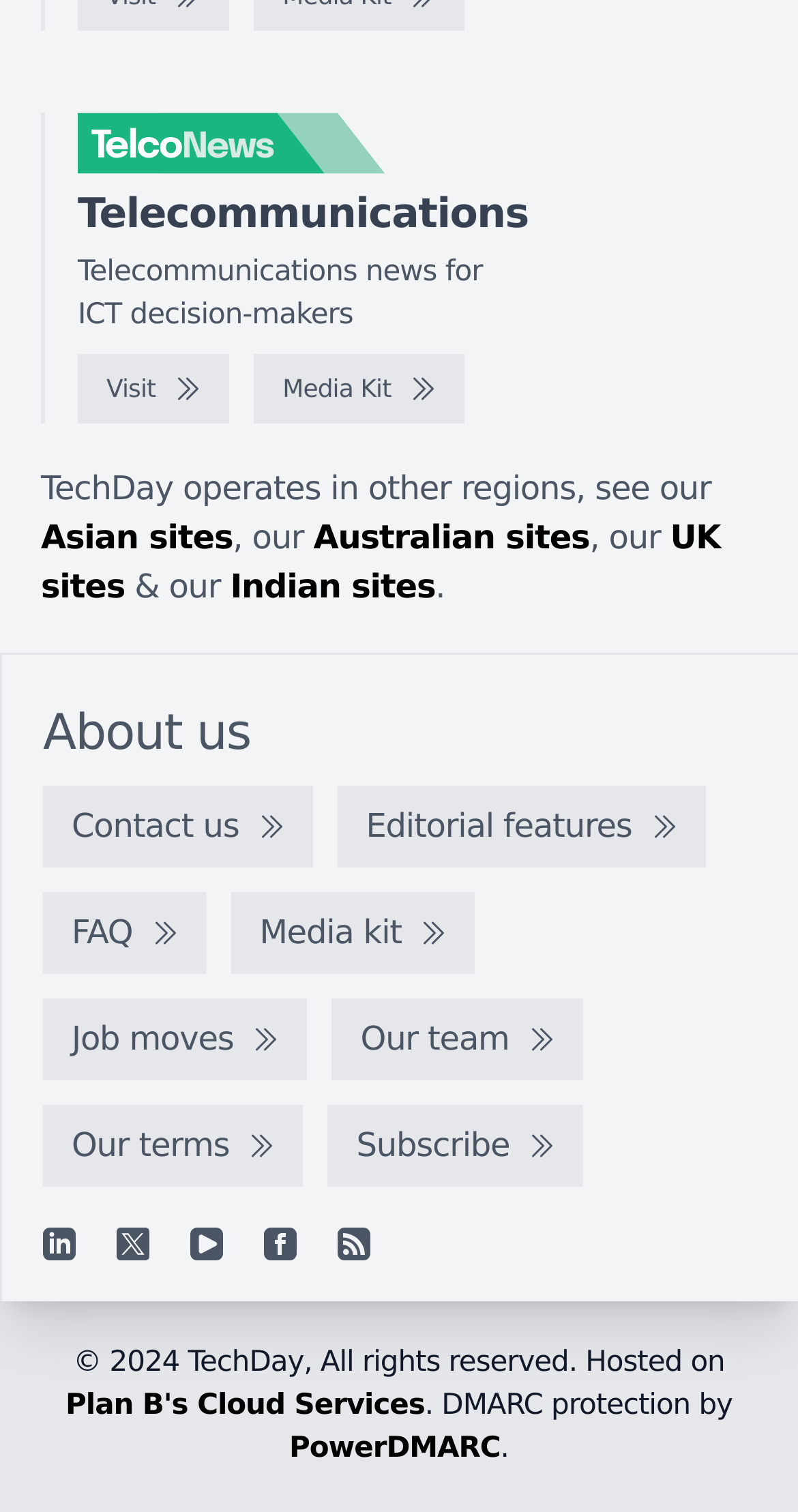Locate the bounding box coordinates of the clickable part needed for the task: "Visit the TelcoNews homepage".

[0.097, 0.075, 0.636, 0.116]